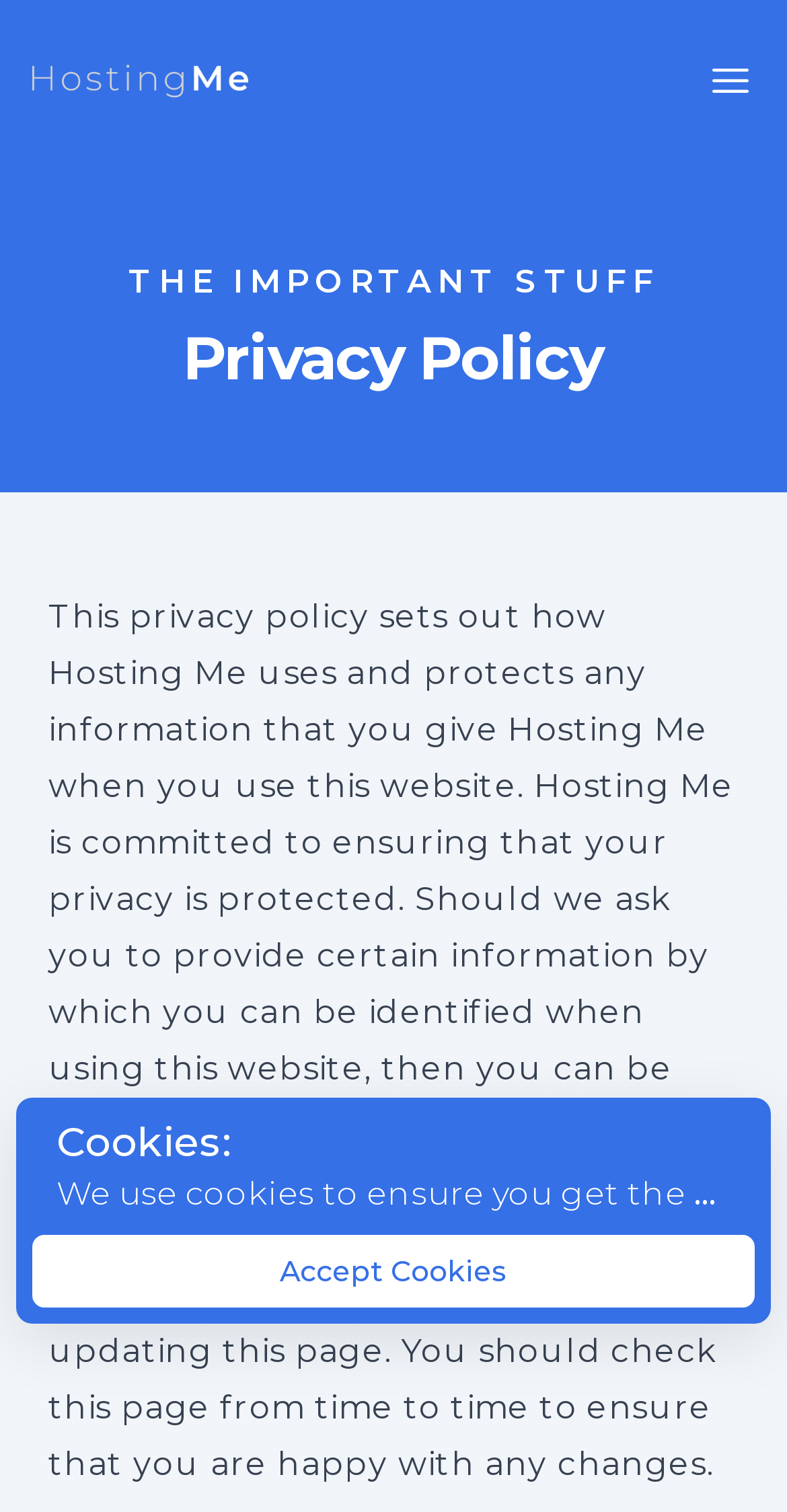Please answer the following question using a single word or phrase: 
What is the name of the company?

Hosting Me